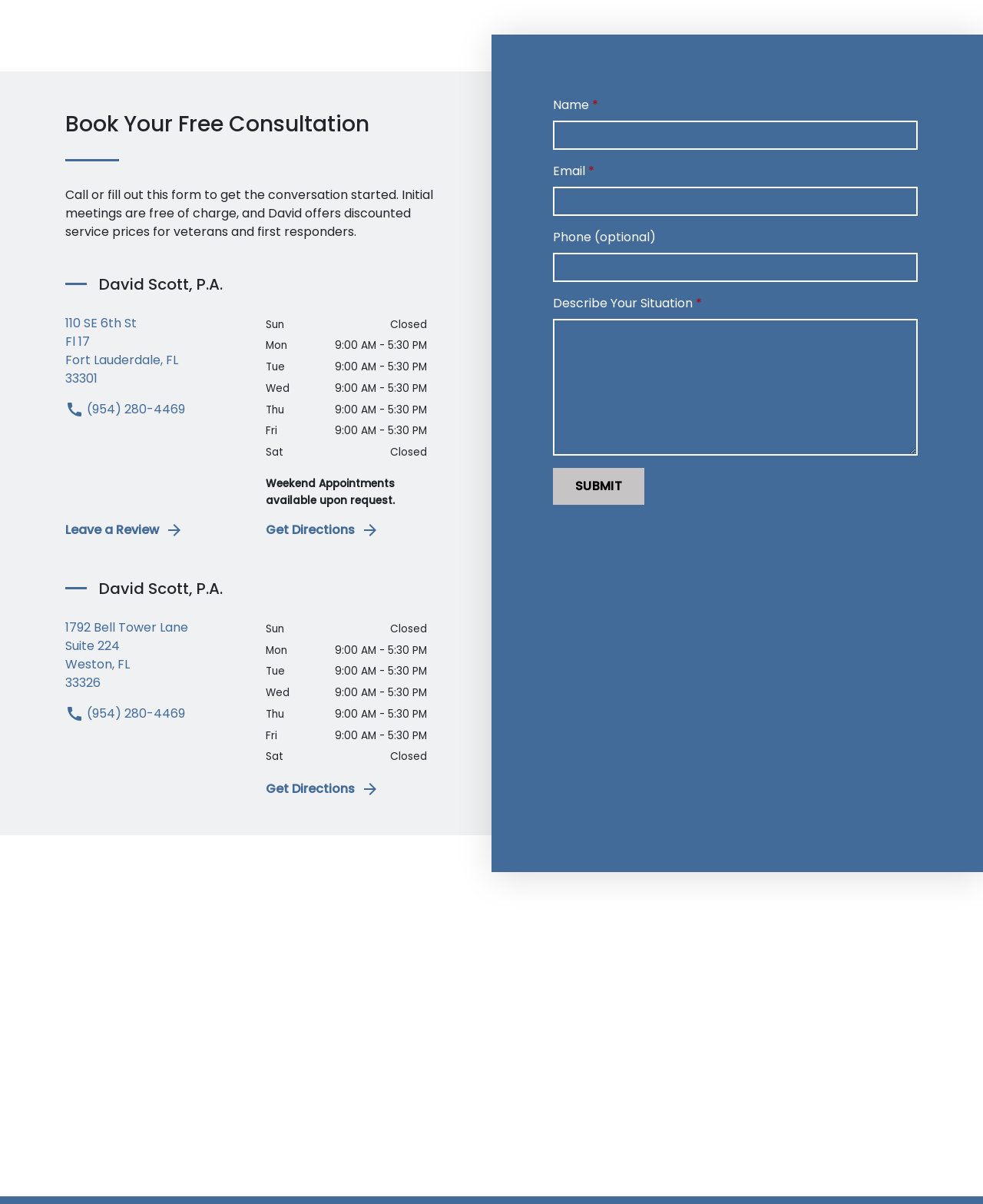Please study the image and answer the question comprehensively:
What is the phone number to call the attorney?

The phone number to call the attorney is (954) 280-4469, which is mentioned twice on the webpage as a link to call the attorney.